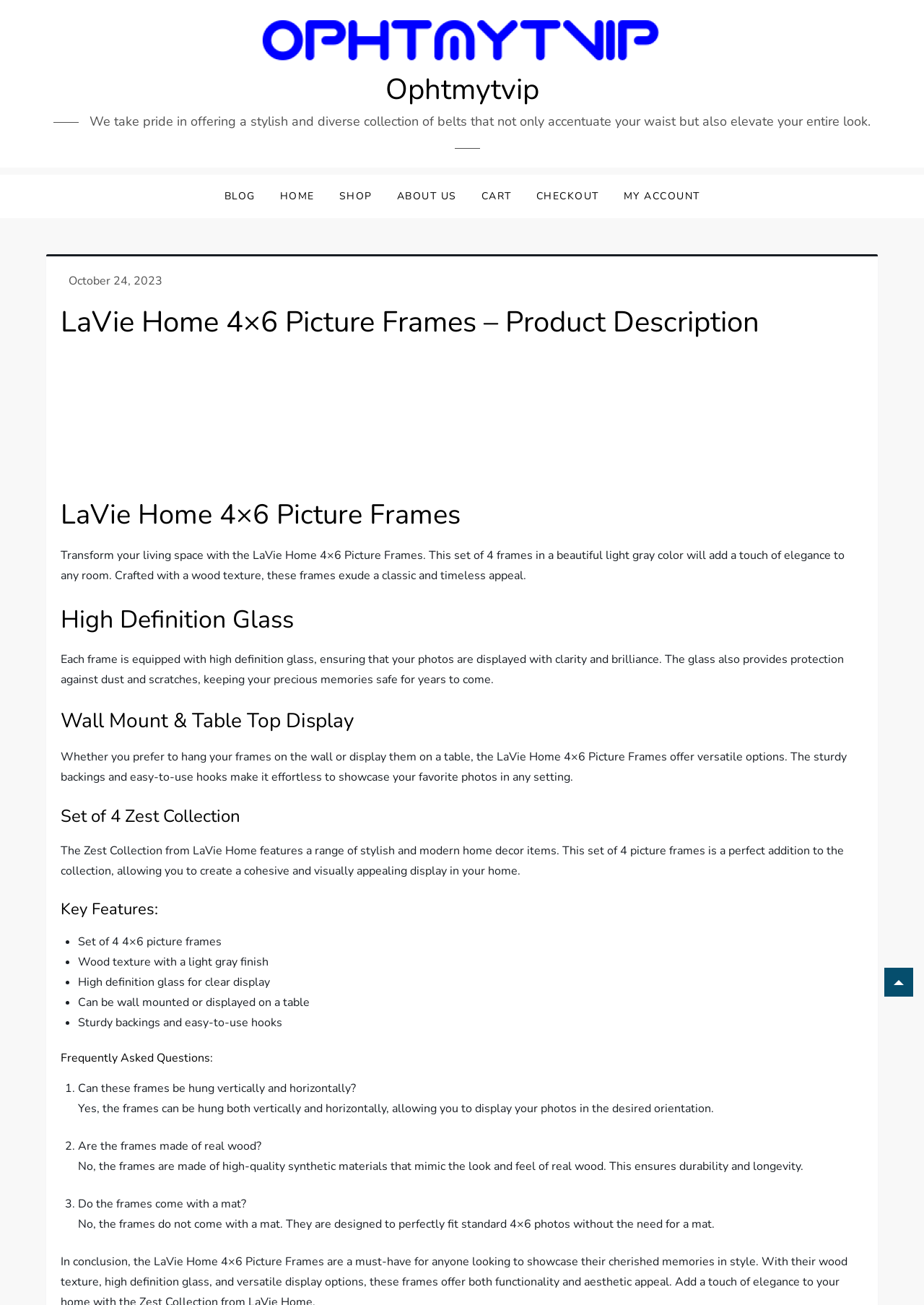Refer to the image and provide an in-depth answer to the question: 
How many picture frames are included in the set?

The number of picture frames included in the set is mentioned in the product description as 'a set of 4 frames'. This information can be found in the StaticText element with the description 'Transform your living space with the LaVie Home 4×6 Picture Frames. This set of 4 frames in a beautiful light gray color will add a touch of elegance to any room.'